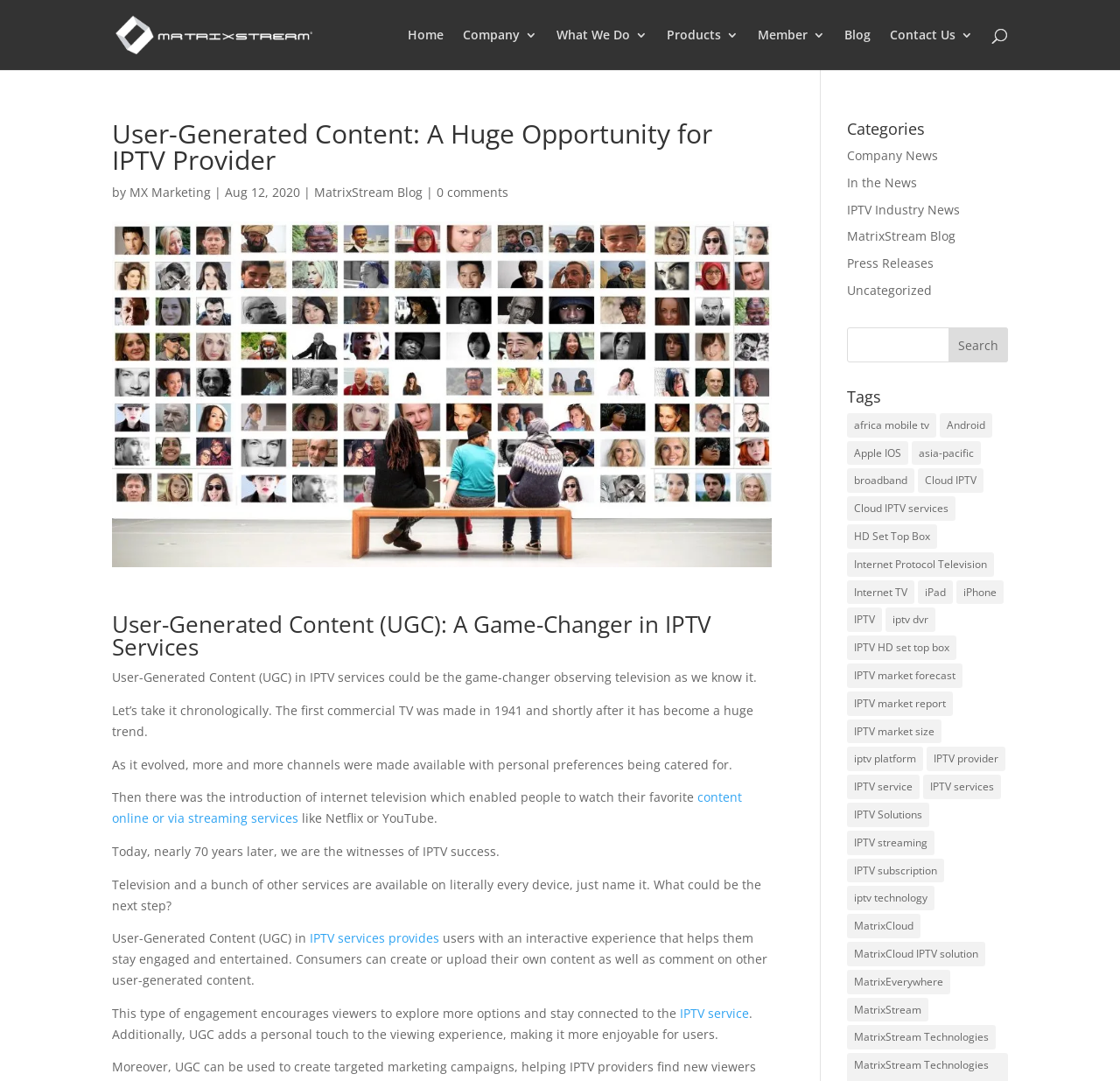Can you specify the bounding box coordinates of the area that needs to be clicked to fulfill the following instruction: "Visit the 'MatrixStream Blog'"?

[0.28, 0.17, 0.377, 0.185]